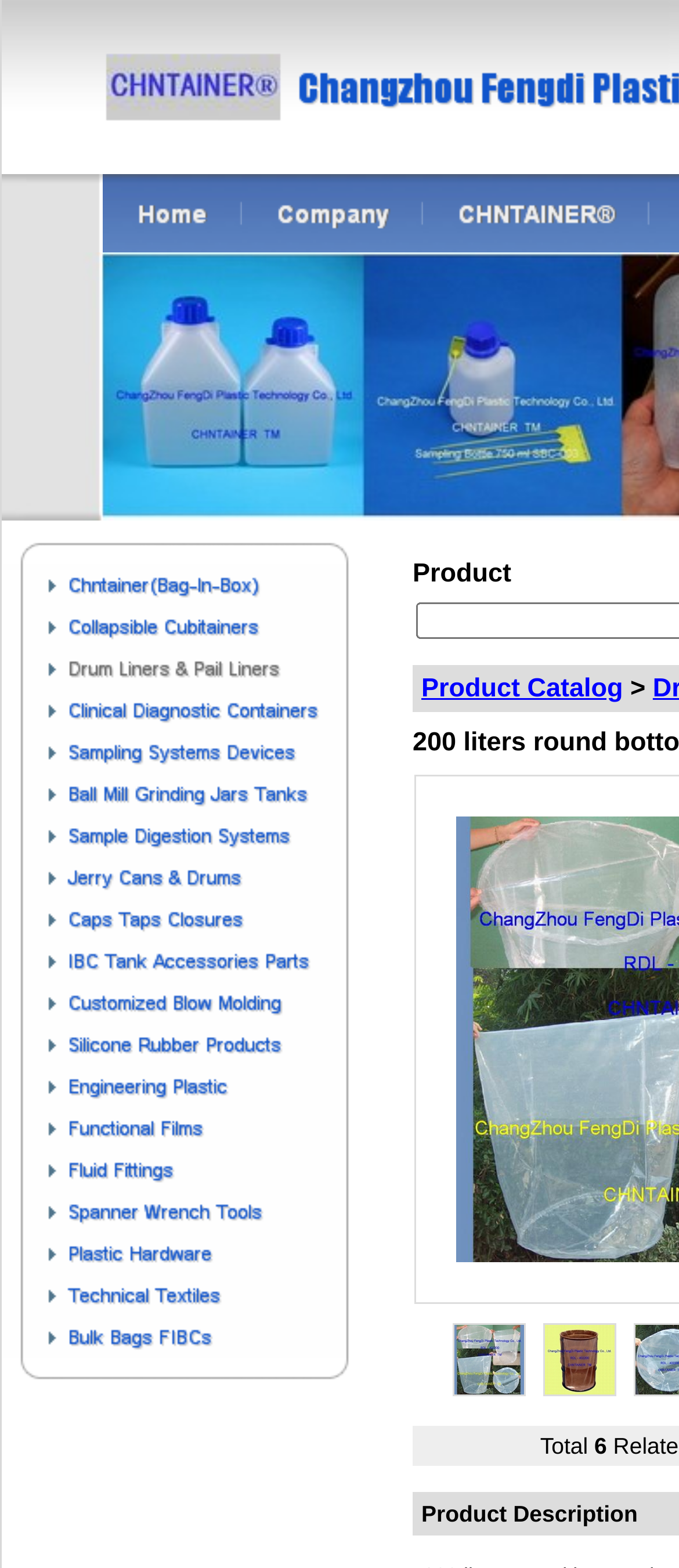How many navigation links are there? Examine the screenshot and reply using just one word or a brief phrase.

9